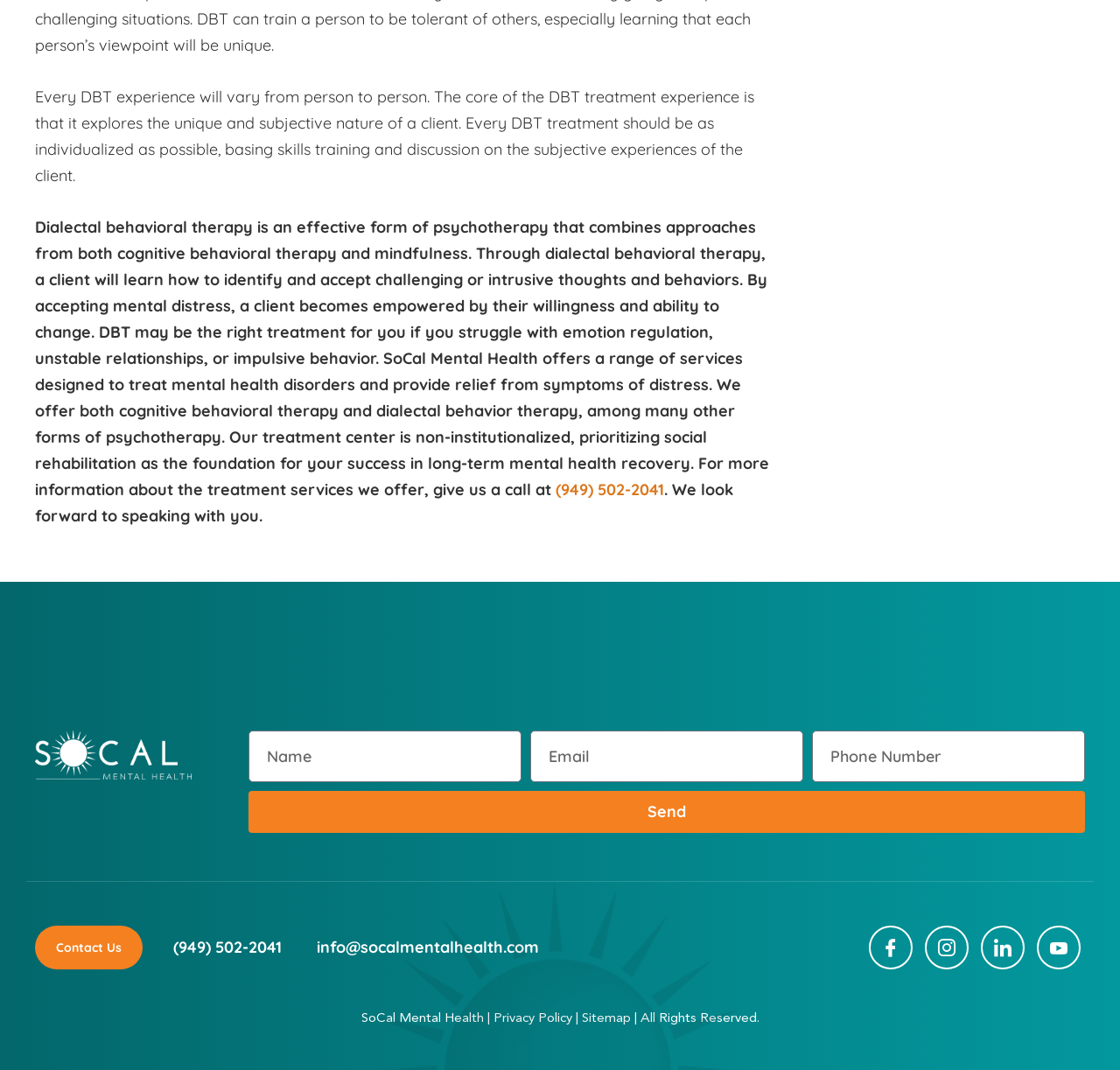Using the format (top-left x, top-left y, bottom-right x, bottom-right y), and given the element description, identify the bounding box coordinates within the screenshot: Sitemap

[0.519, 0.946, 0.563, 0.958]